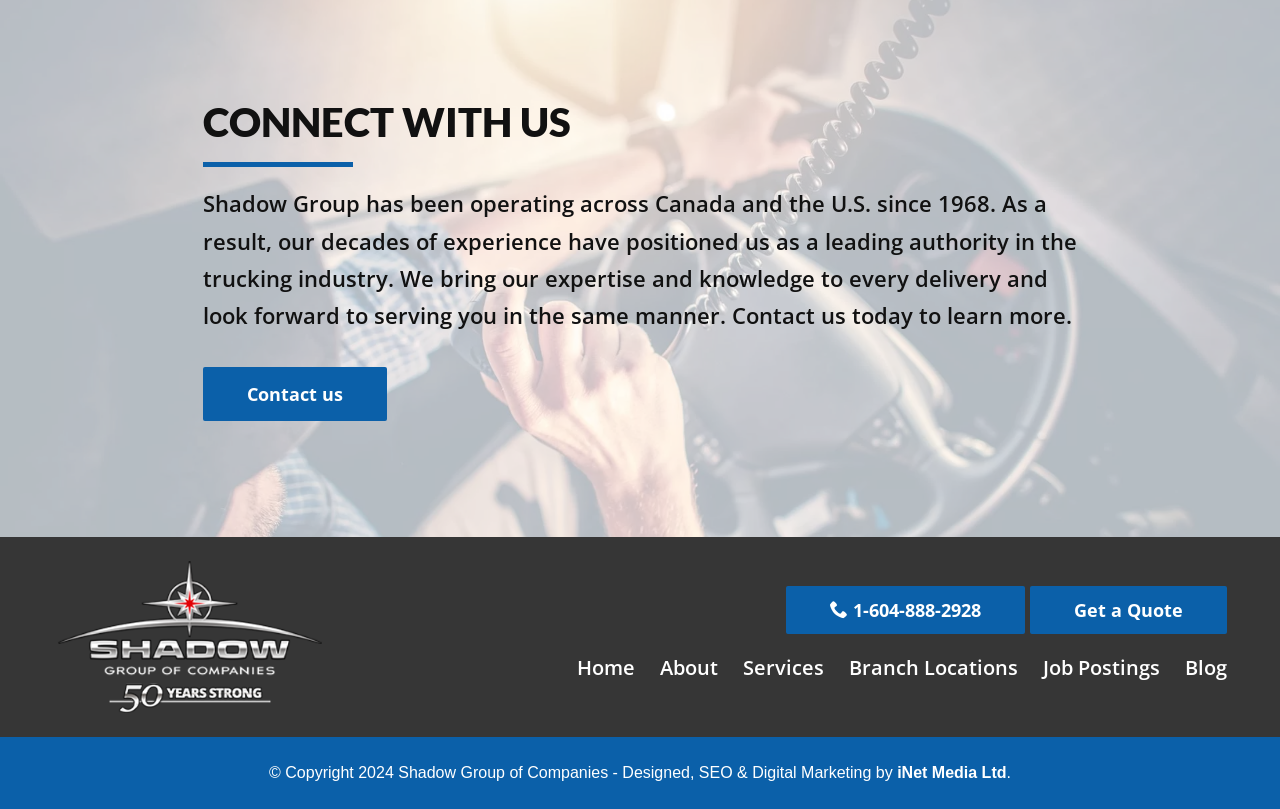Please find the bounding box coordinates of the element that needs to be clicked to perform the following instruction: "Contact us". The bounding box coordinates should be four float numbers between 0 and 1, represented as [left, top, right, bottom].

[0.159, 0.453, 0.302, 0.521]